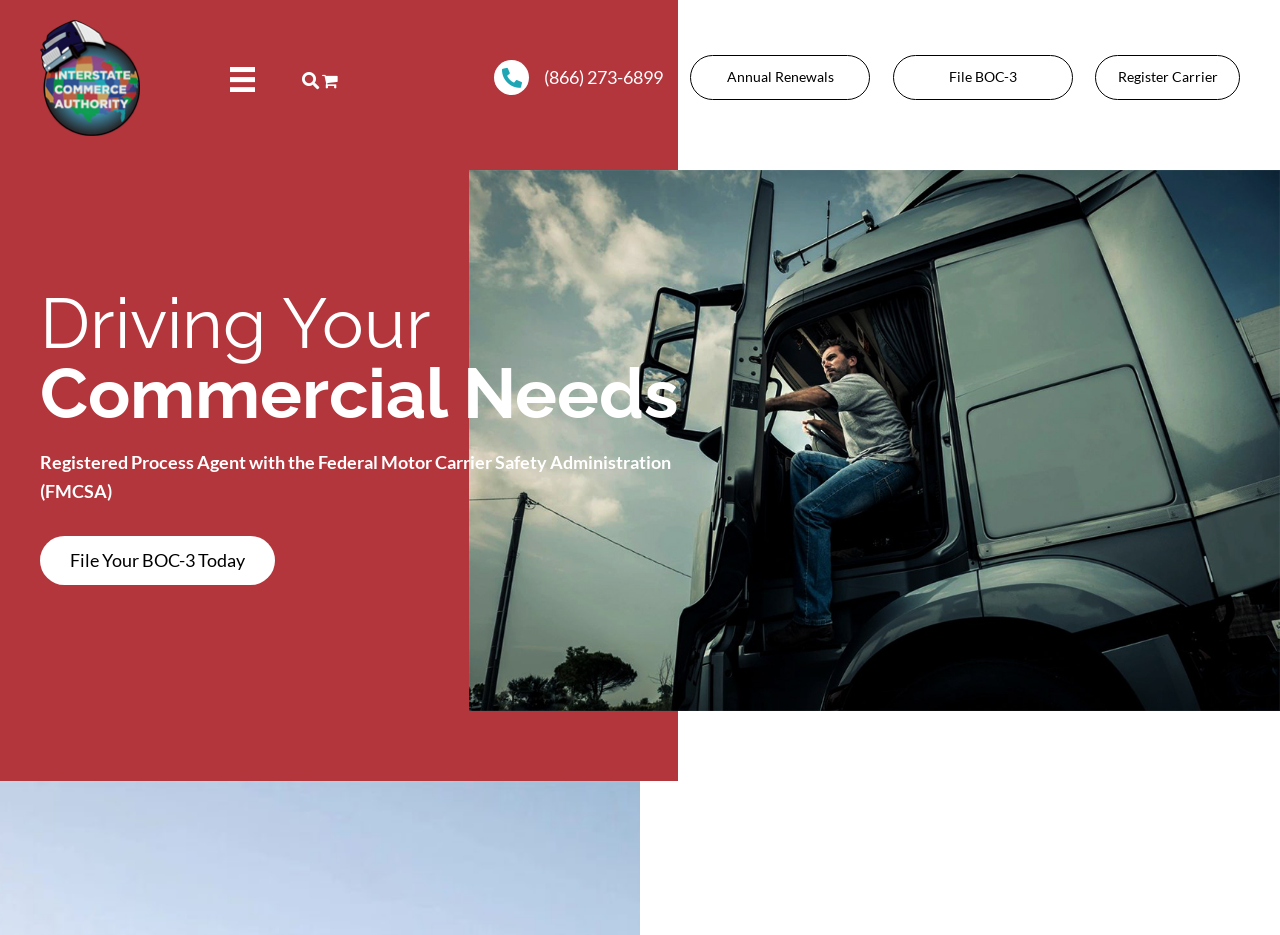Find and extract the text of the primary heading on the webpage.

Paperwork Services for Commercial Truck Drivers